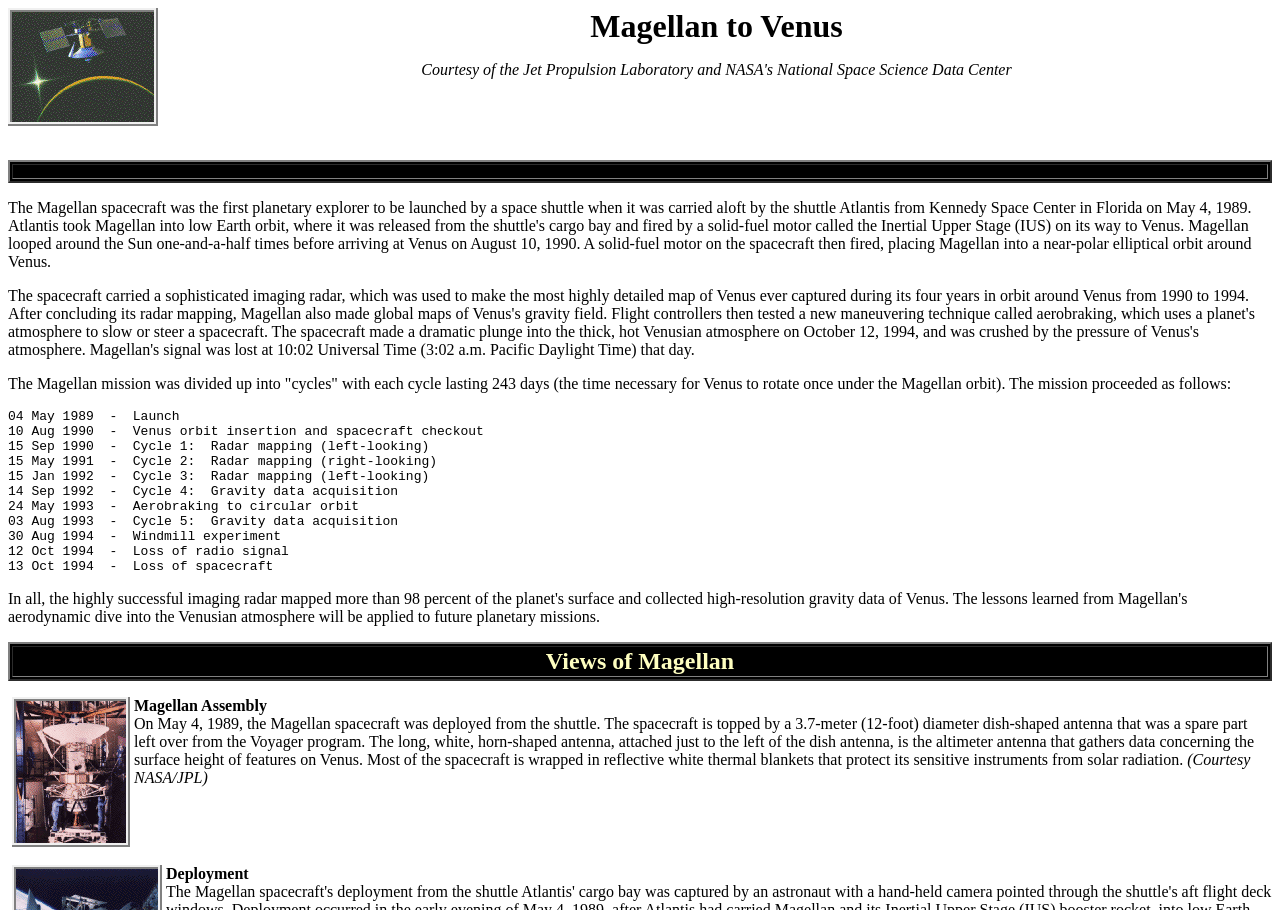What is the purpose of the altimeter antenna?
Please provide a detailed answer to the question.

The answer can be found in the paragraph describing the Magellan spacecraft assembly, which states 'The long, white, horn-shaped antenna, attached just to the left of the dish antenna, is the altimeter antenna that gathers data concerning the surface height of features on Venus.' This sentence explains the purpose of the altimeter antenna.